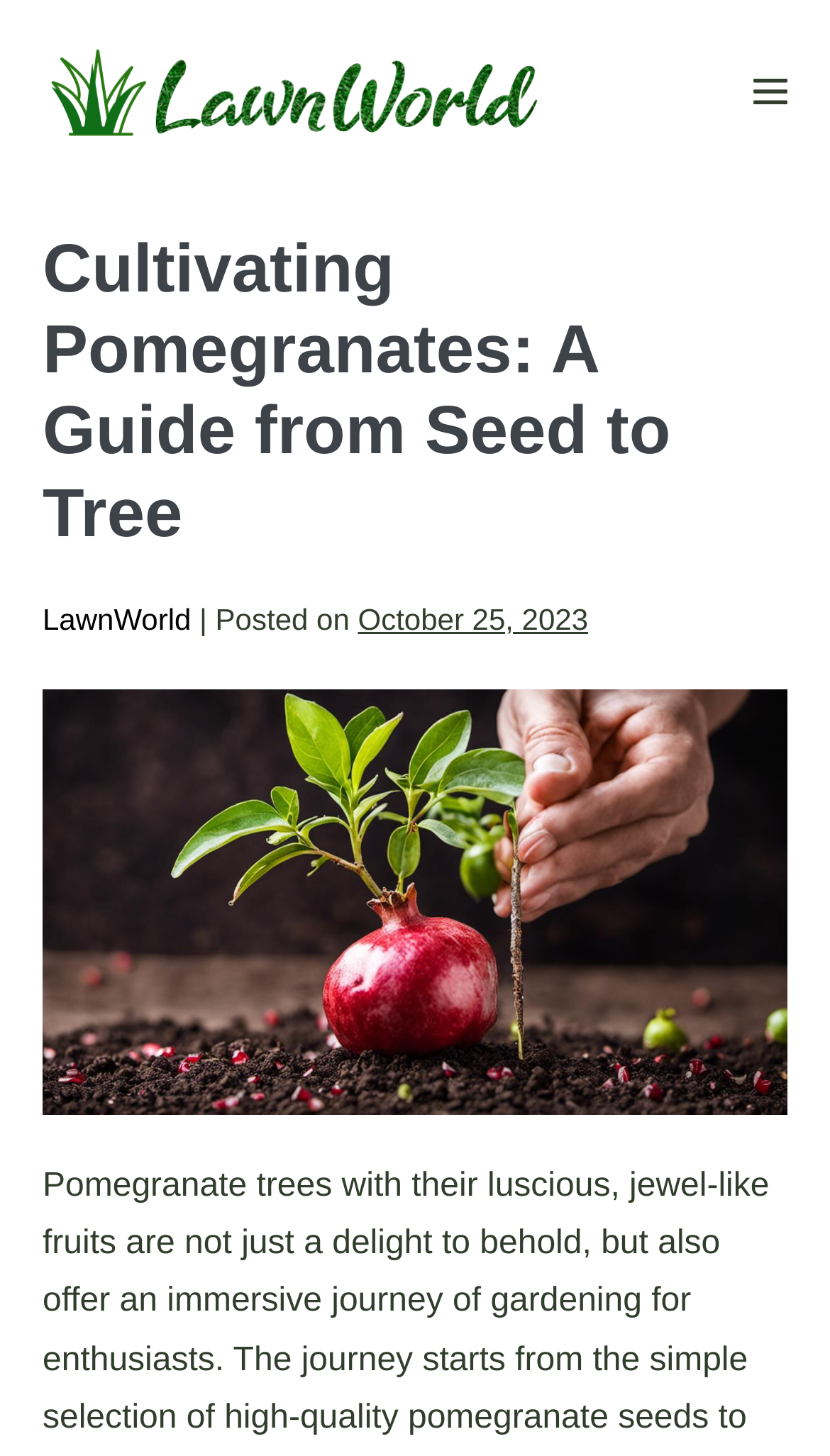Predict the bounding box coordinates of the UI element that matches this description: "LawnWorld". The coordinates should be in the format [left, top, right, bottom] with each value between 0 and 1.

[0.051, 0.414, 0.23, 0.437]